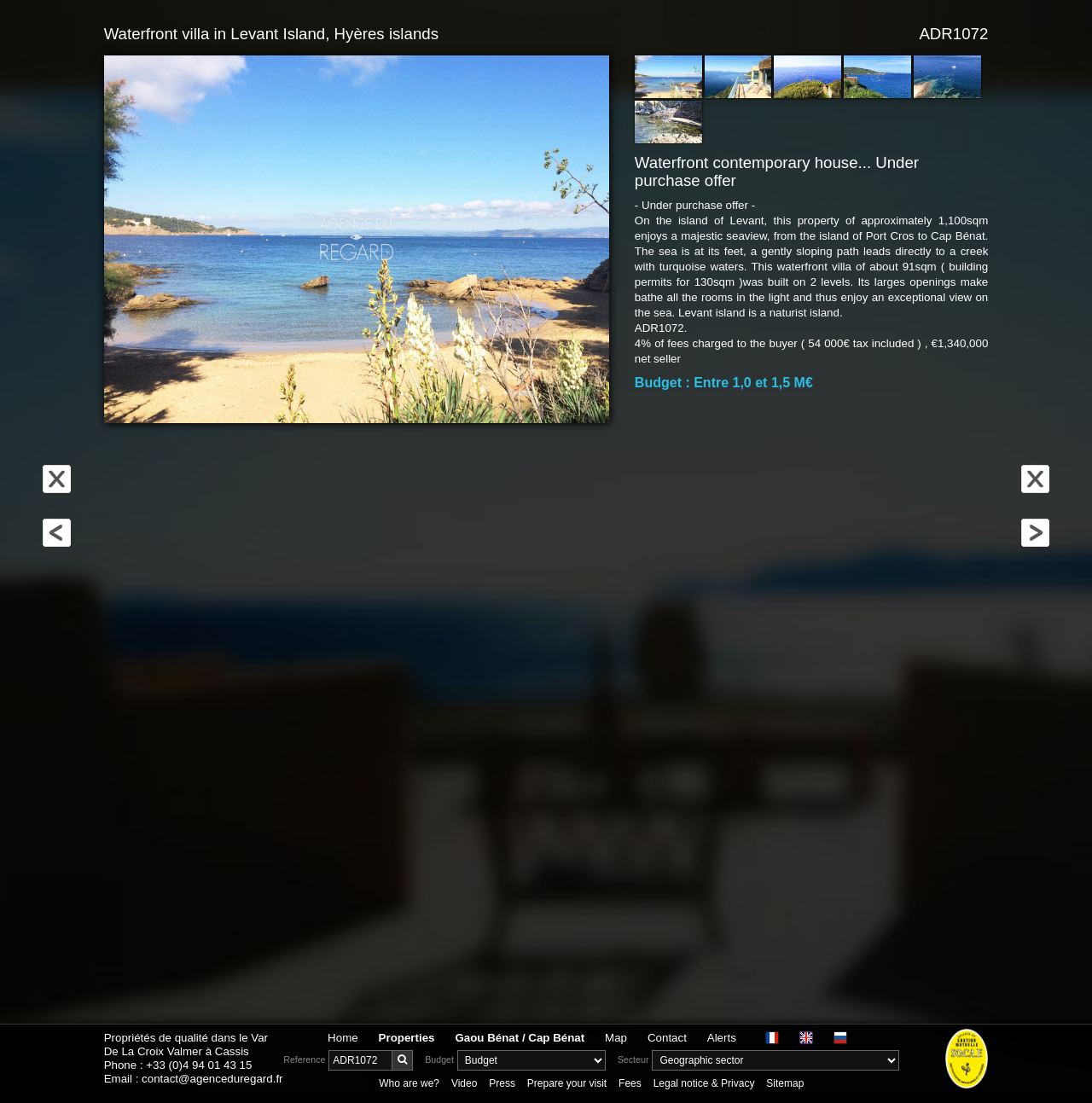Respond to the following question using a concise word or phrase: 
What type of property is for sale?

Waterfront villa